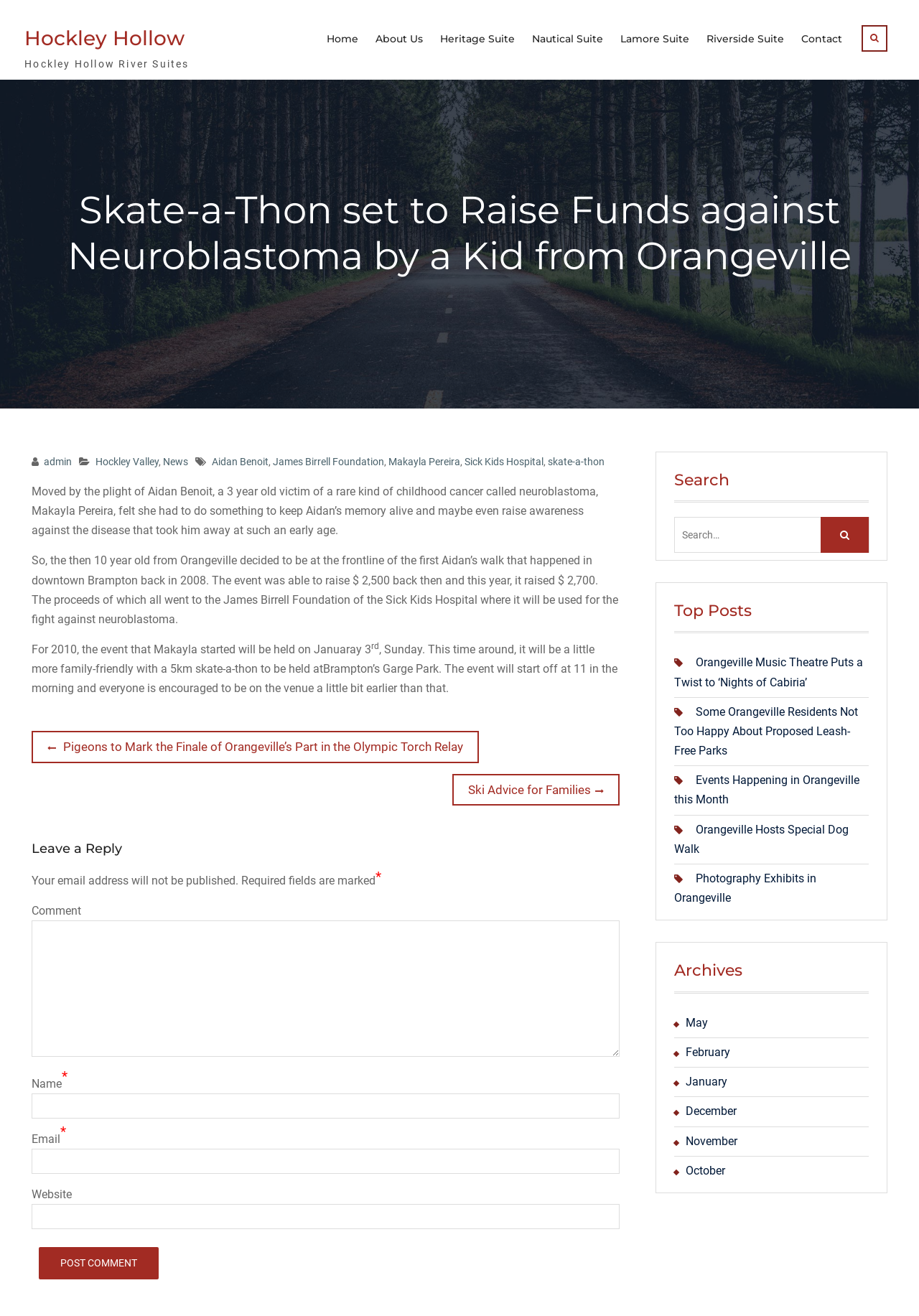What is the purpose of the event?
Please provide a single word or phrase answer based on the image.

To raise funds against neuroblastoma